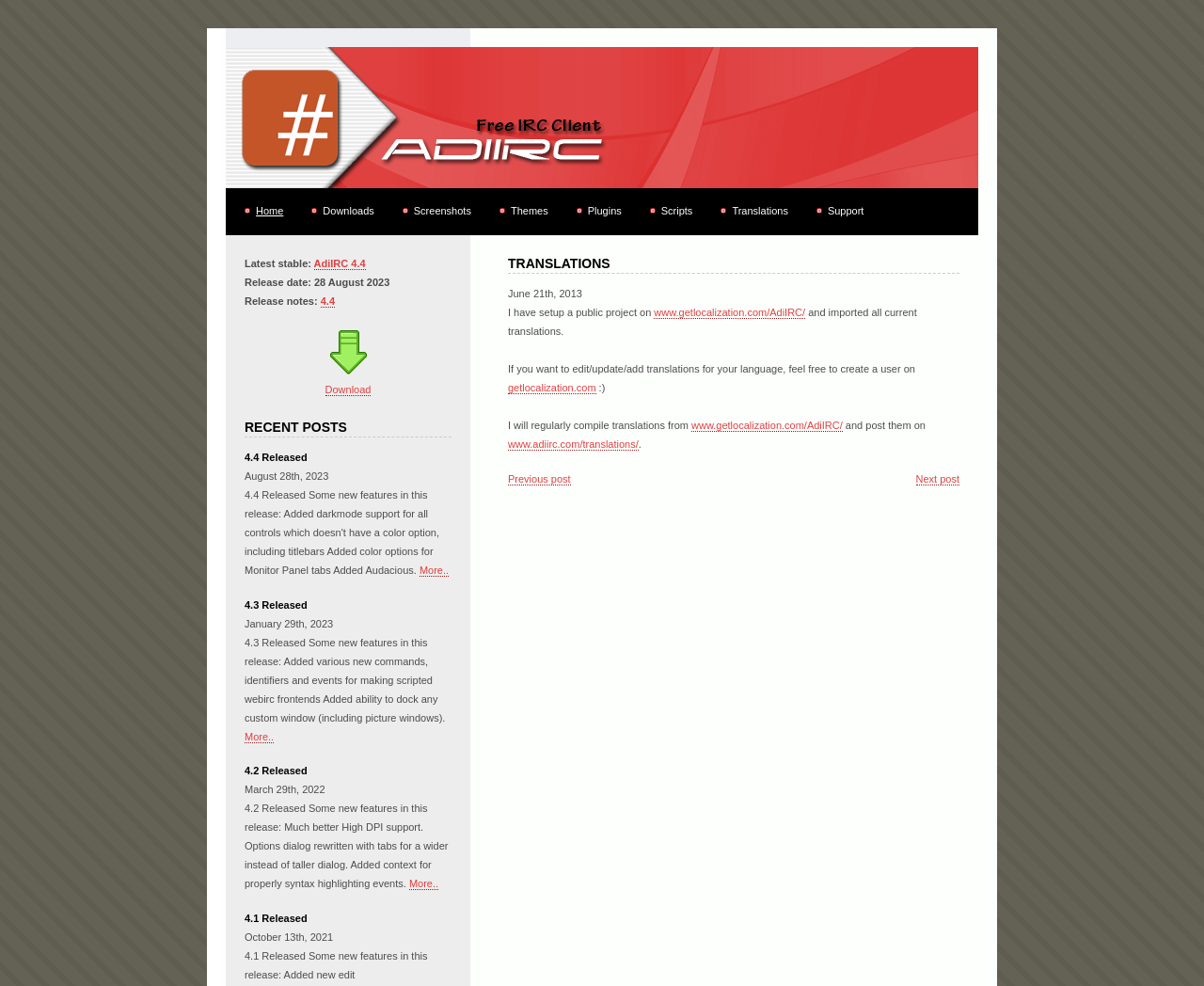How many recent posts are there?
Based on the screenshot, answer the question with a single word or phrase.

4